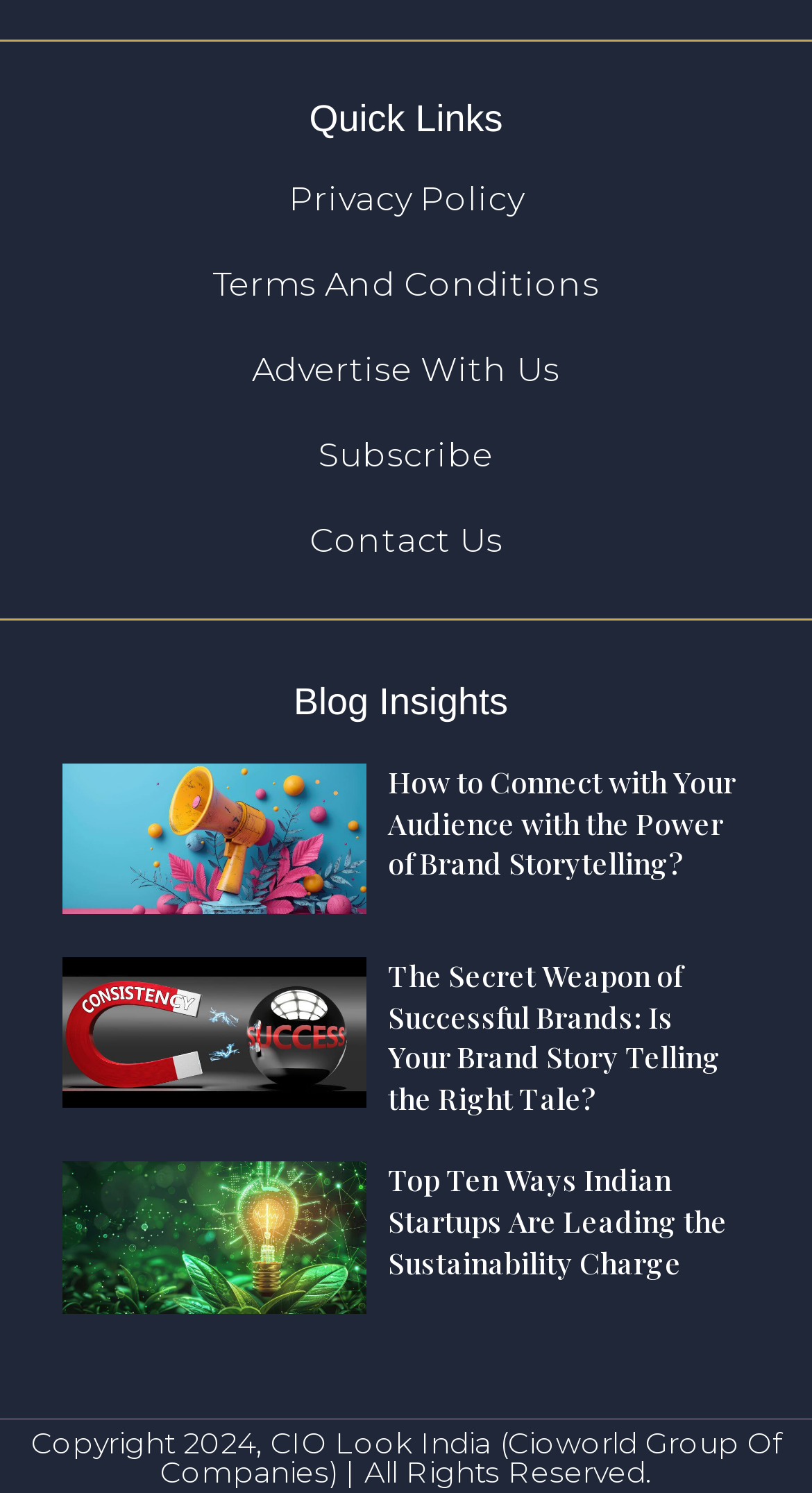Locate the bounding box coordinates of the clickable region to complete the following instruction: "Read the article about 'Brand Storytelling'."

[0.077, 0.51, 0.91, 0.612]